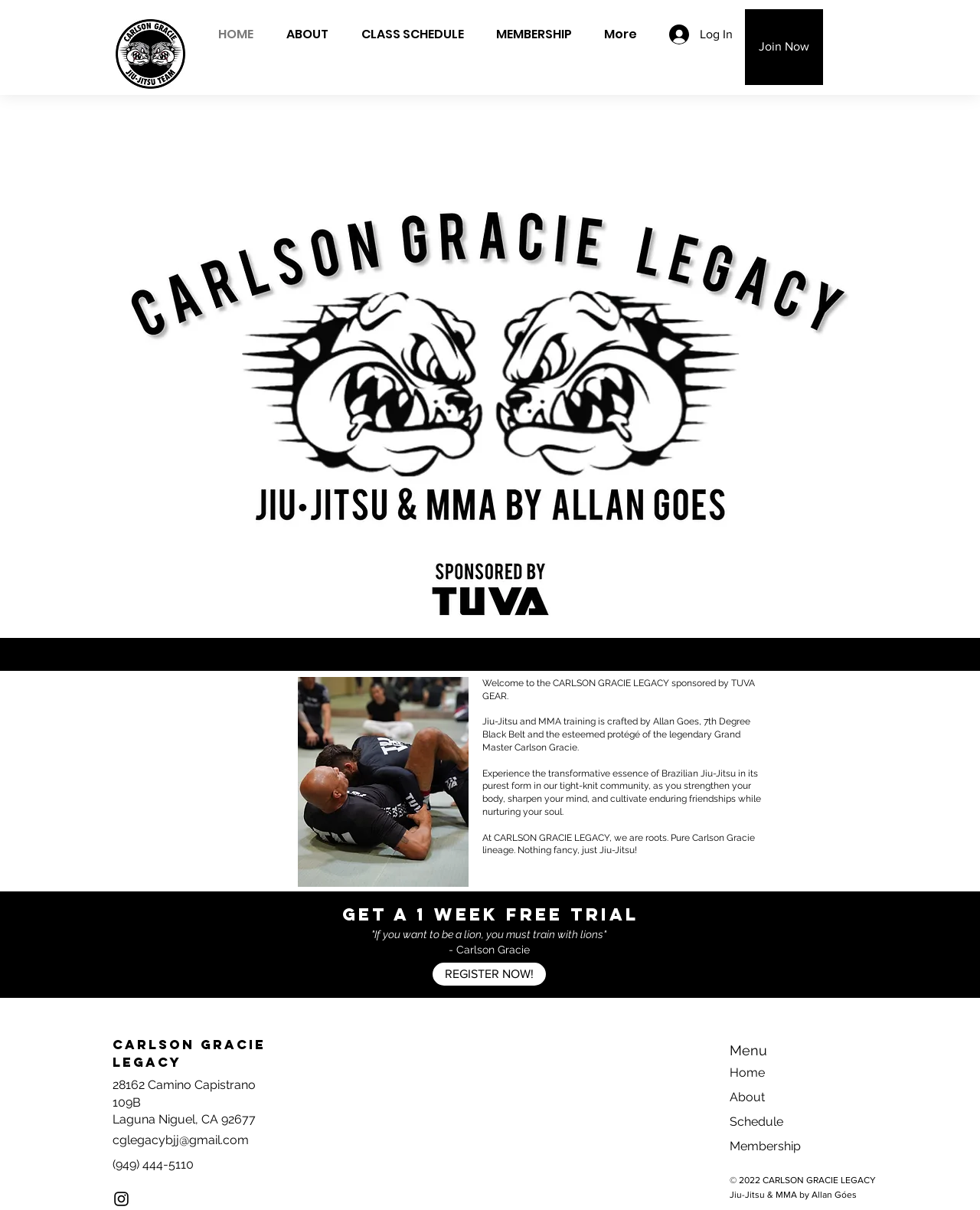Please identify the bounding box coordinates of the element I should click to complete this instruction: 'Read the 'What are the Best Gaming Consoles' post'. The coordinates should be given as four float numbers between 0 and 1, like this: [left, top, right, bottom].

None